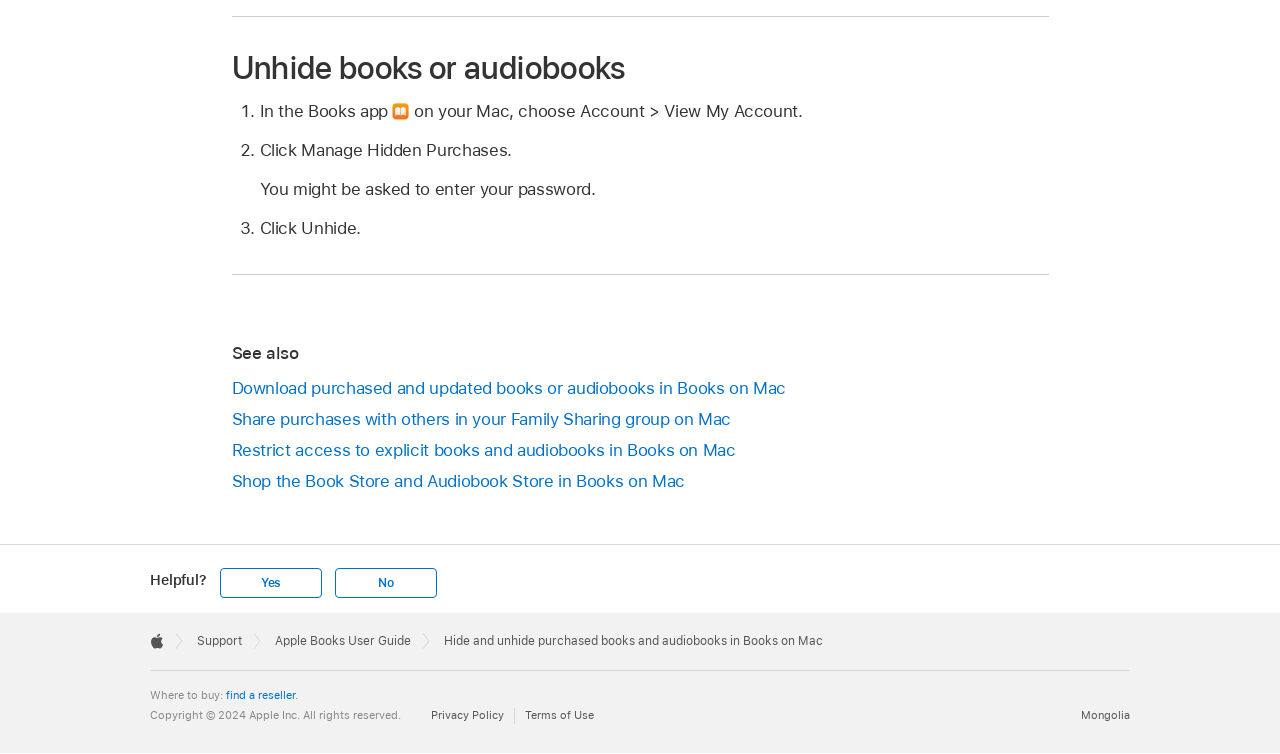Show the bounding box coordinates for the HTML element described as: "Support".

[0.154, 0.841, 0.189, 0.859]